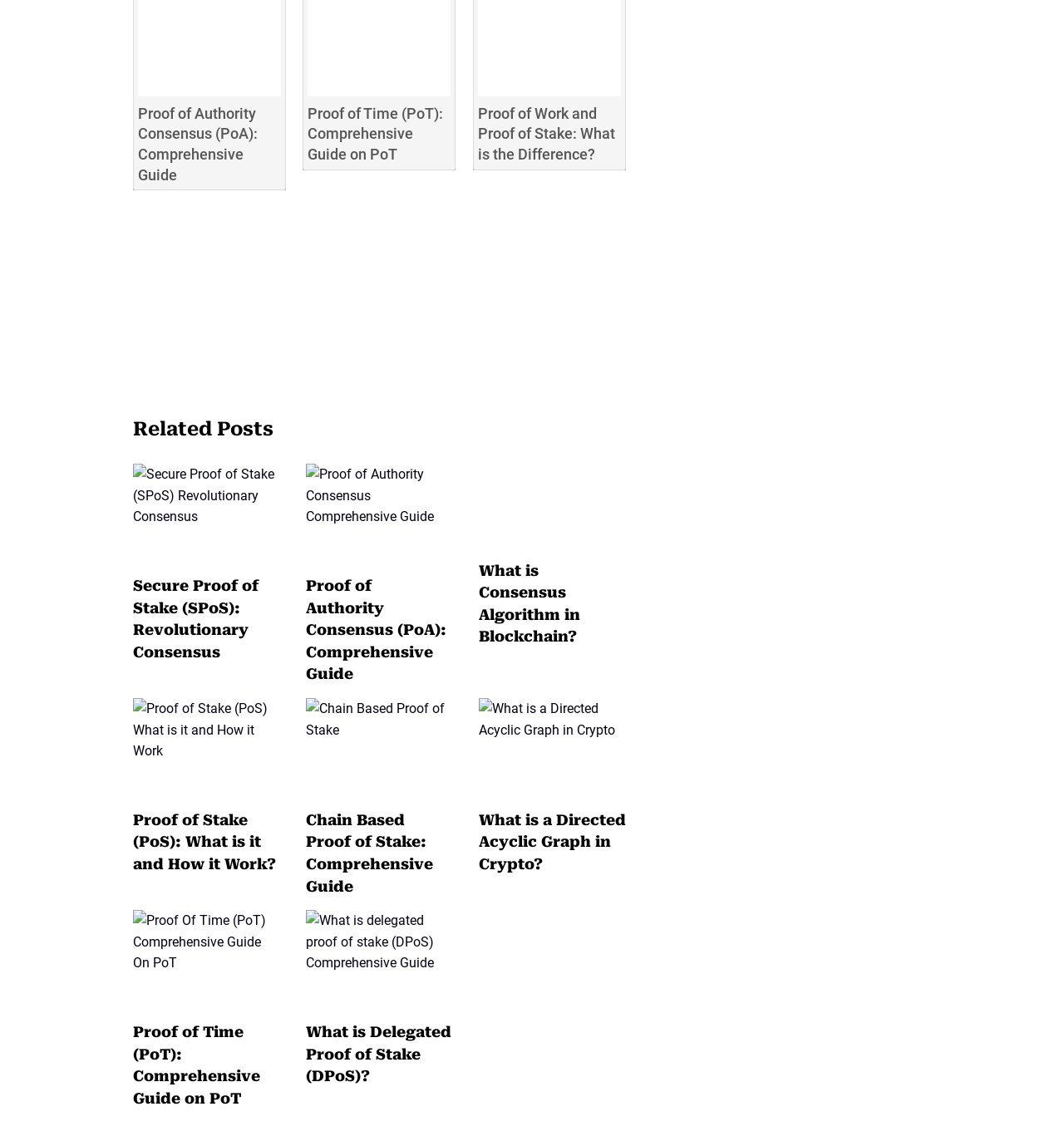Answer the following inquiry with a single word or phrase:
What is the position of the 'Related Posts' heading?

Top